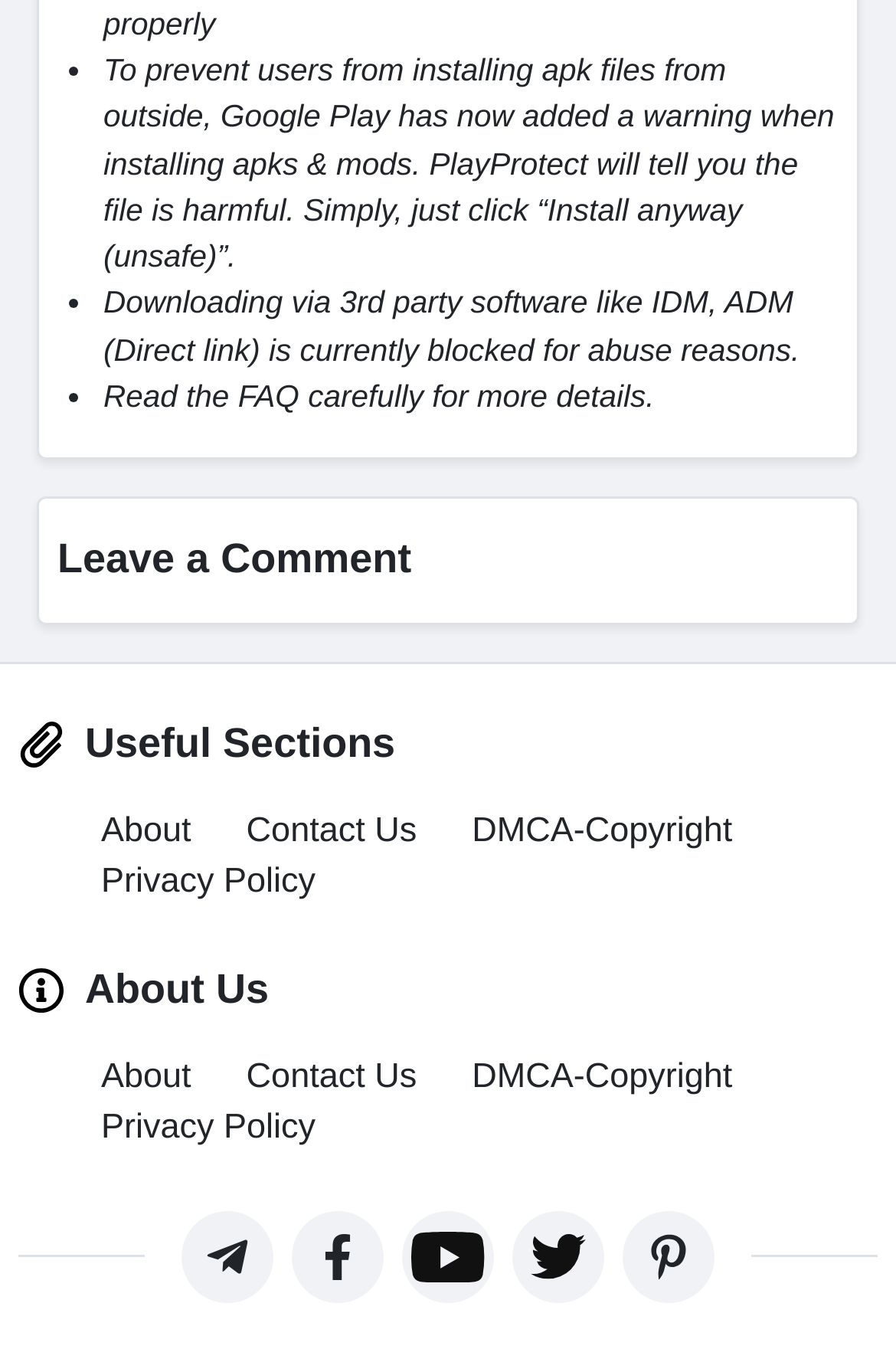Using the description: "DMCA-Copyright", determine the UI element's bounding box coordinates. Ensure the coordinates are in the format of four float numbers between 0 and 1, i.e., [left, top, right, bottom].

[0.527, 0.601, 0.817, 0.63]